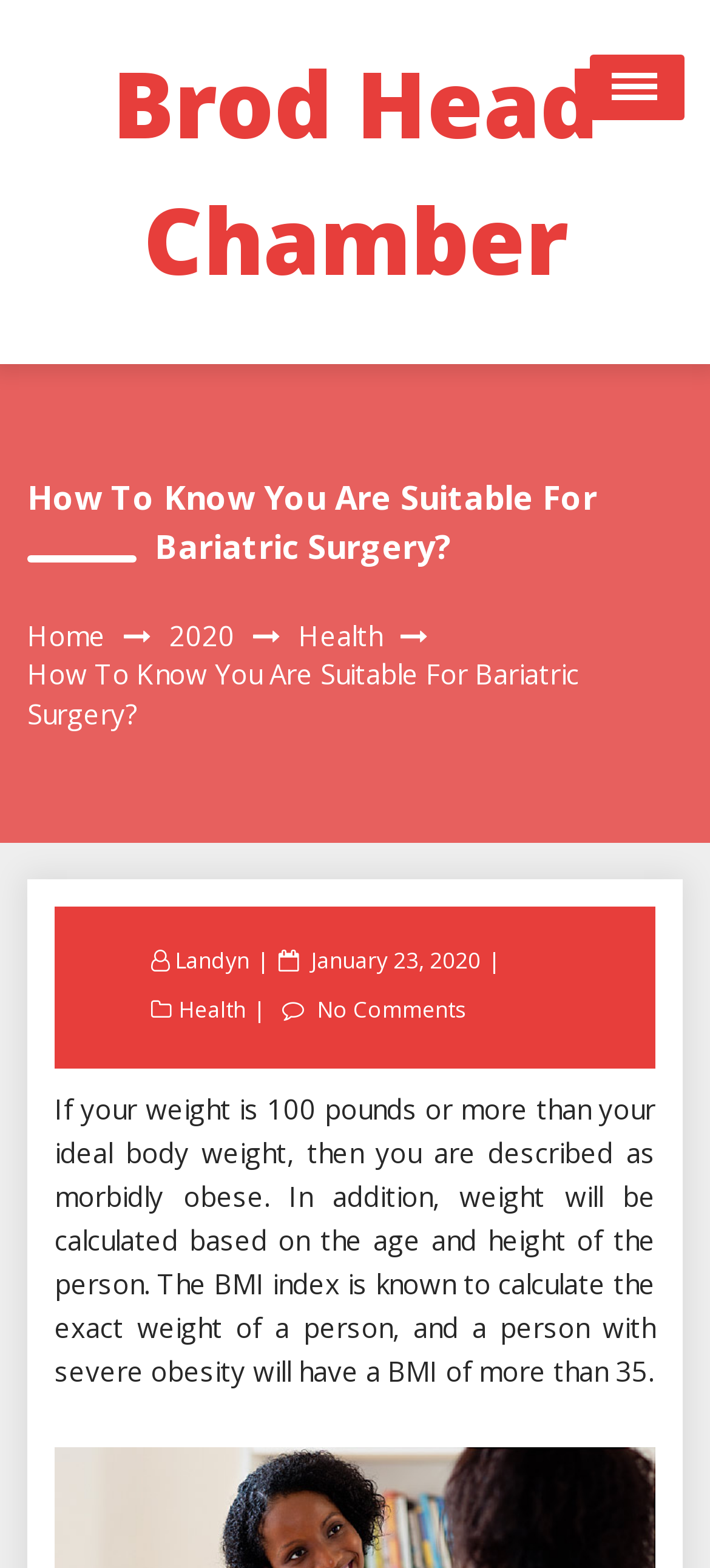Please determine the bounding box coordinates, formatted as (top-left x, top-left y, bottom-right x, bottom-right y), with all values as floating point numbers between 0 and 1. Identify the bounding box of the region described as: January 23, 2020

[0.428, 0.603, 0.687, 0.623]